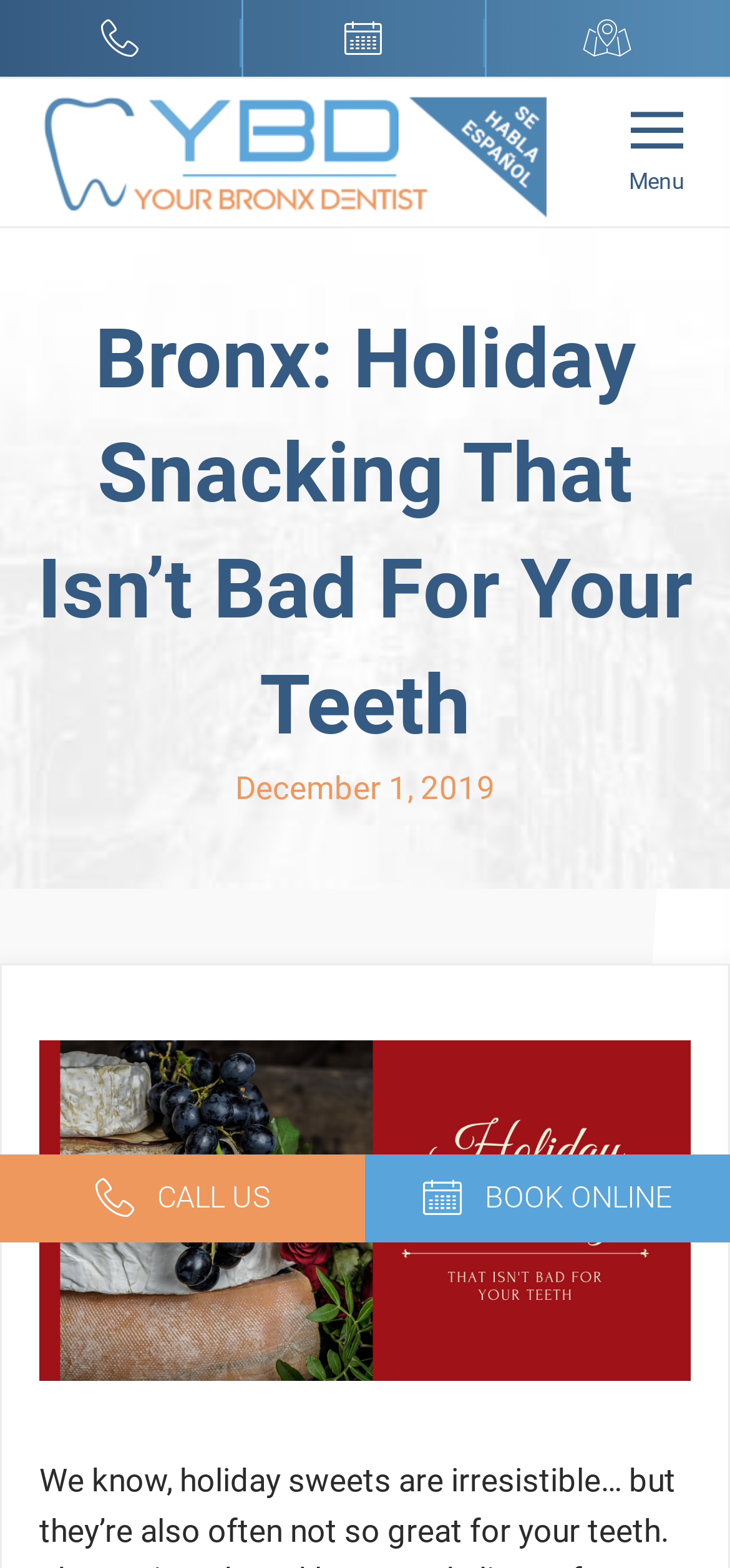Given the description "Book Online", determine the bounding box of the corresponding UI element.

[0.5, 0.737, 1.0, 0.792]